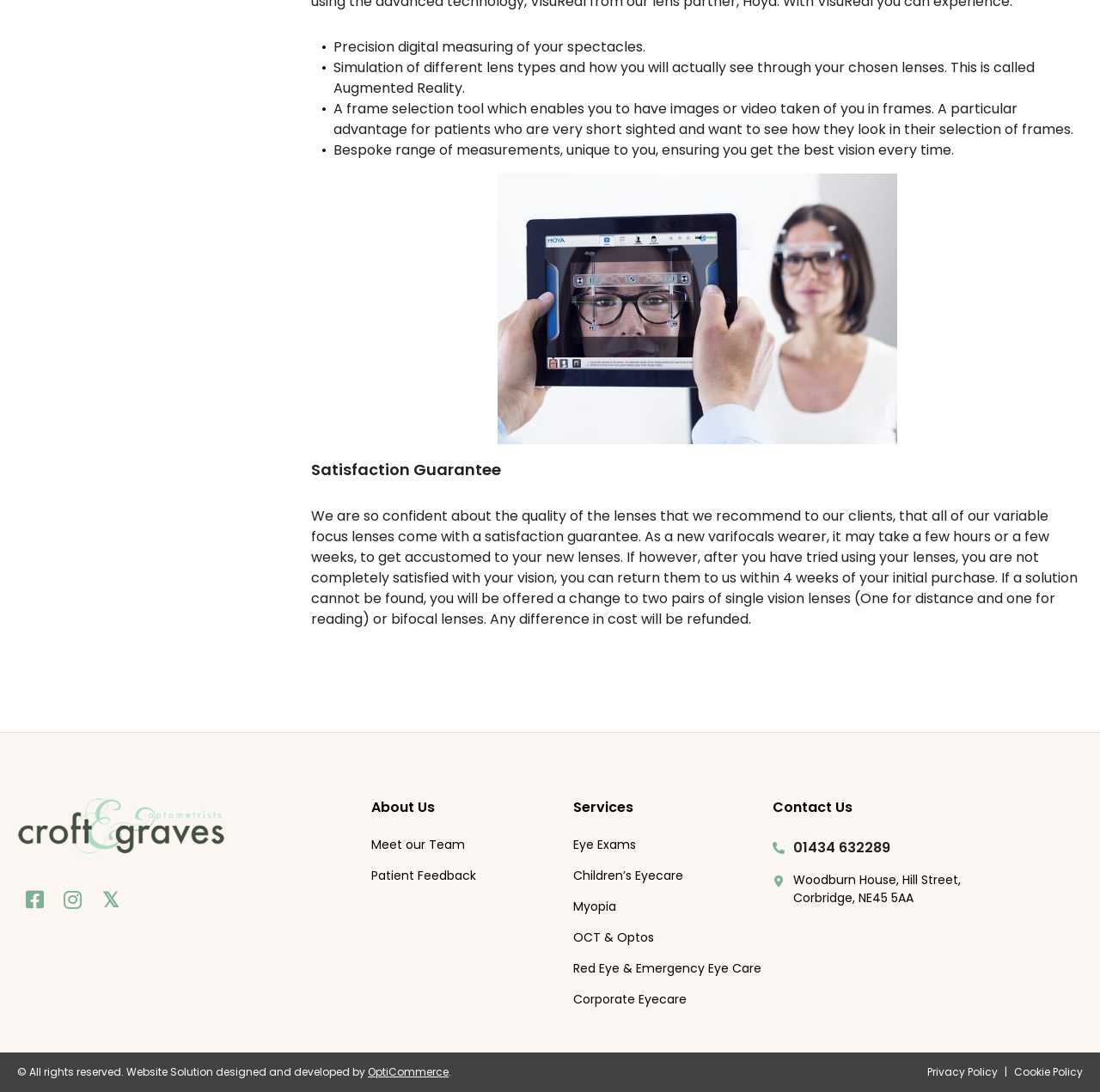Identify the coordinates of the bounding box for the element that must be clicked to accomplish the instruction: "View About Us page".

[0.337, 0.73, 0.521, 0.749]